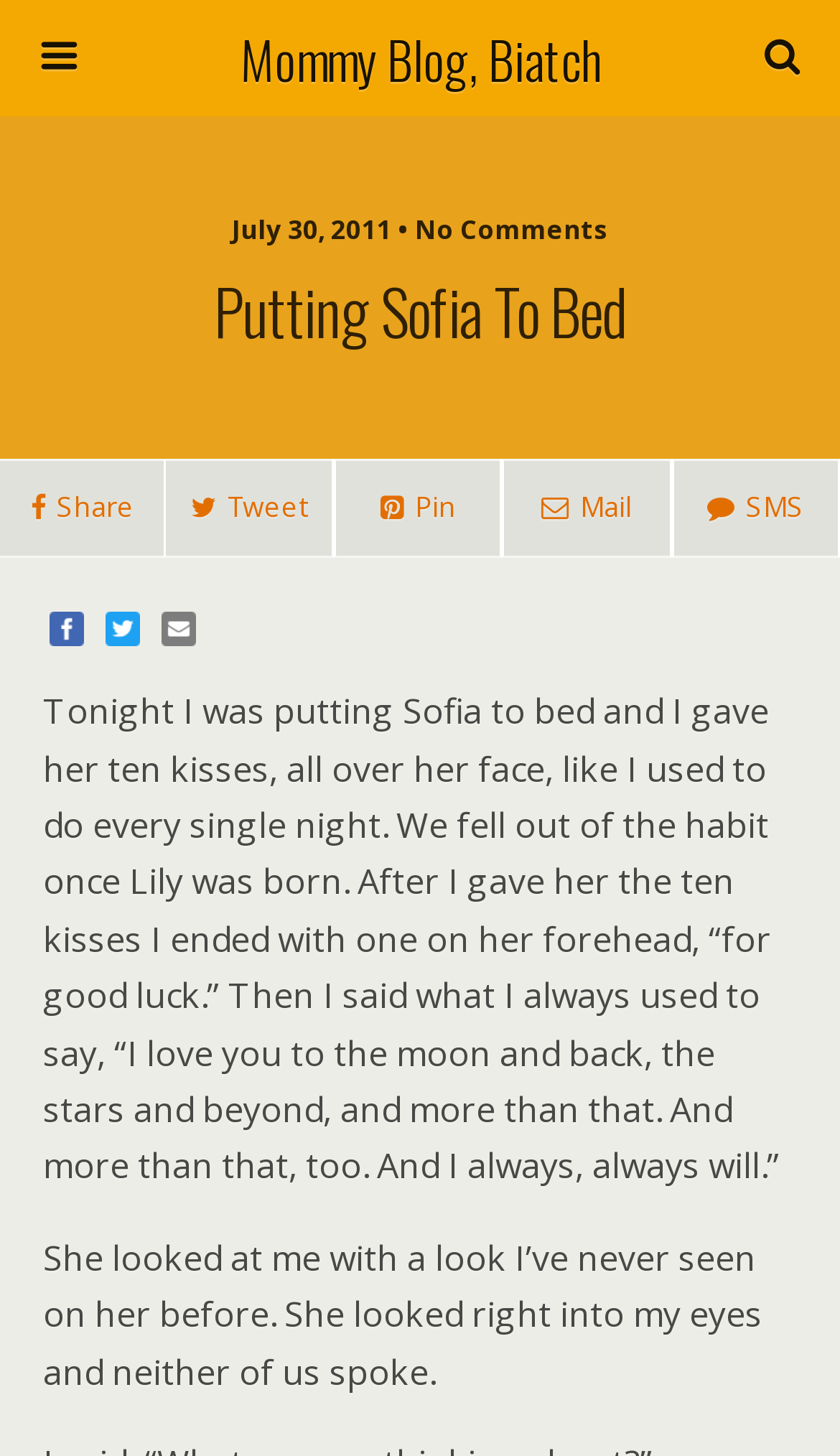Answer the question below in one word or phrase:
What is the expression on Sofia's face?

A look the author has never seen before